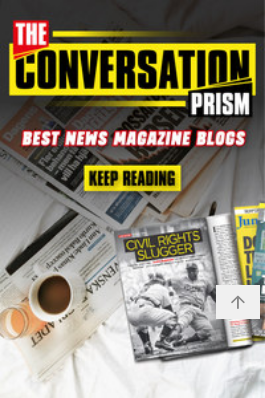Create an extensive and detailed description of the image.

The image features a vibrant promotional banner for "The Conversation Prism," showcasing it as a forefront provider of engaging news blogs. The bold yellow and black lettering emphasizes the magazine’s name, while a playful tagline reads "BEST NEWS MAGAZINE BLOGS," inviting readers to explore its content. The background includes an aesthetically arranged scene with newspapers, a coffee cup, and a magazine titled "Civil Rights Slugger," highlighting the magazine’s diverse topics. A prominent button labeled "KEEP READING" encourages viewers to dive deeper into the featured articles and blogs, creating an inviting atmosphere for curious minds. This layout effectively captures the essence of informed reading and journalistic passion.